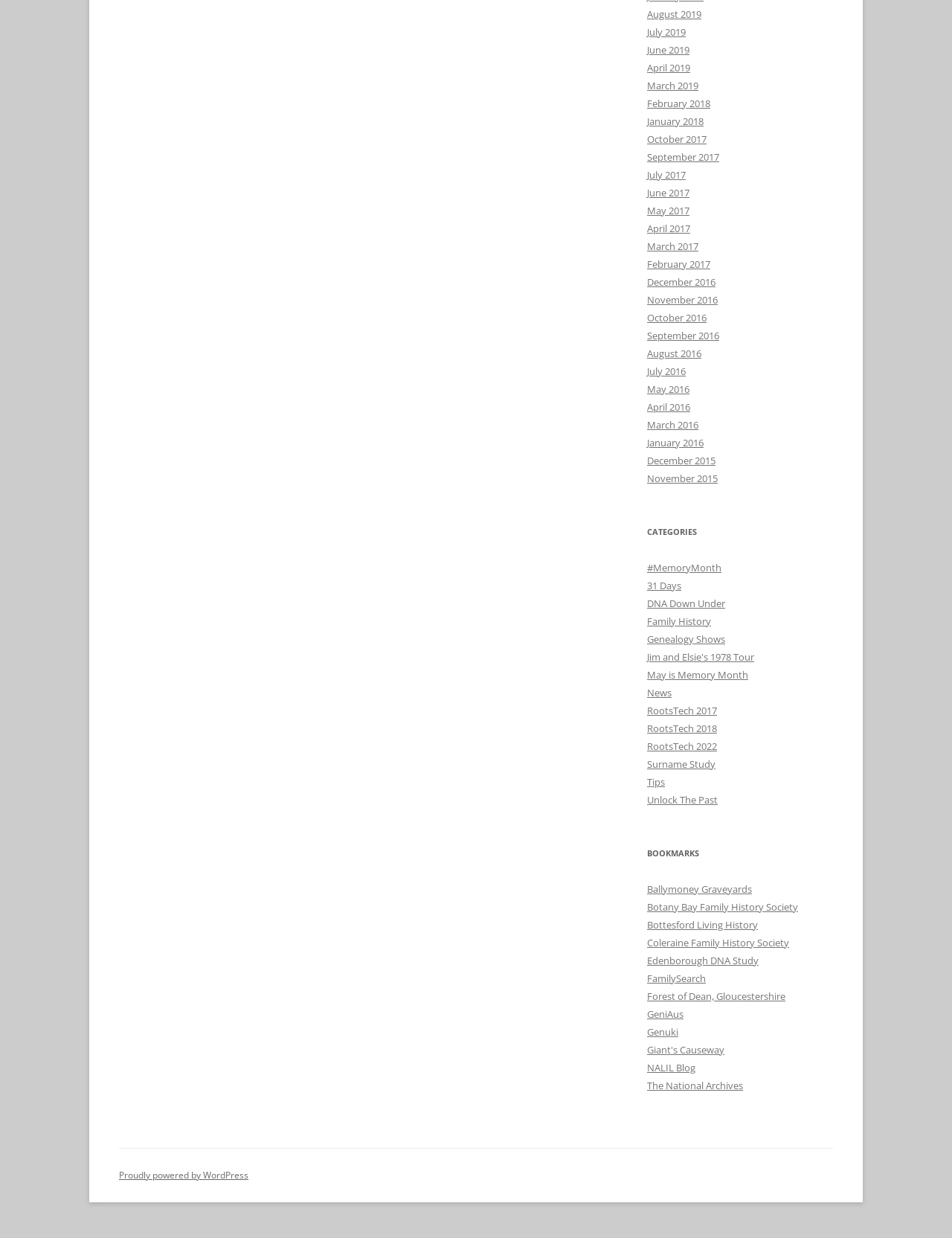Provide your answer in one word or a succinct phrase for the question: 
What is the name of the platform powering the webpage?

WordPress